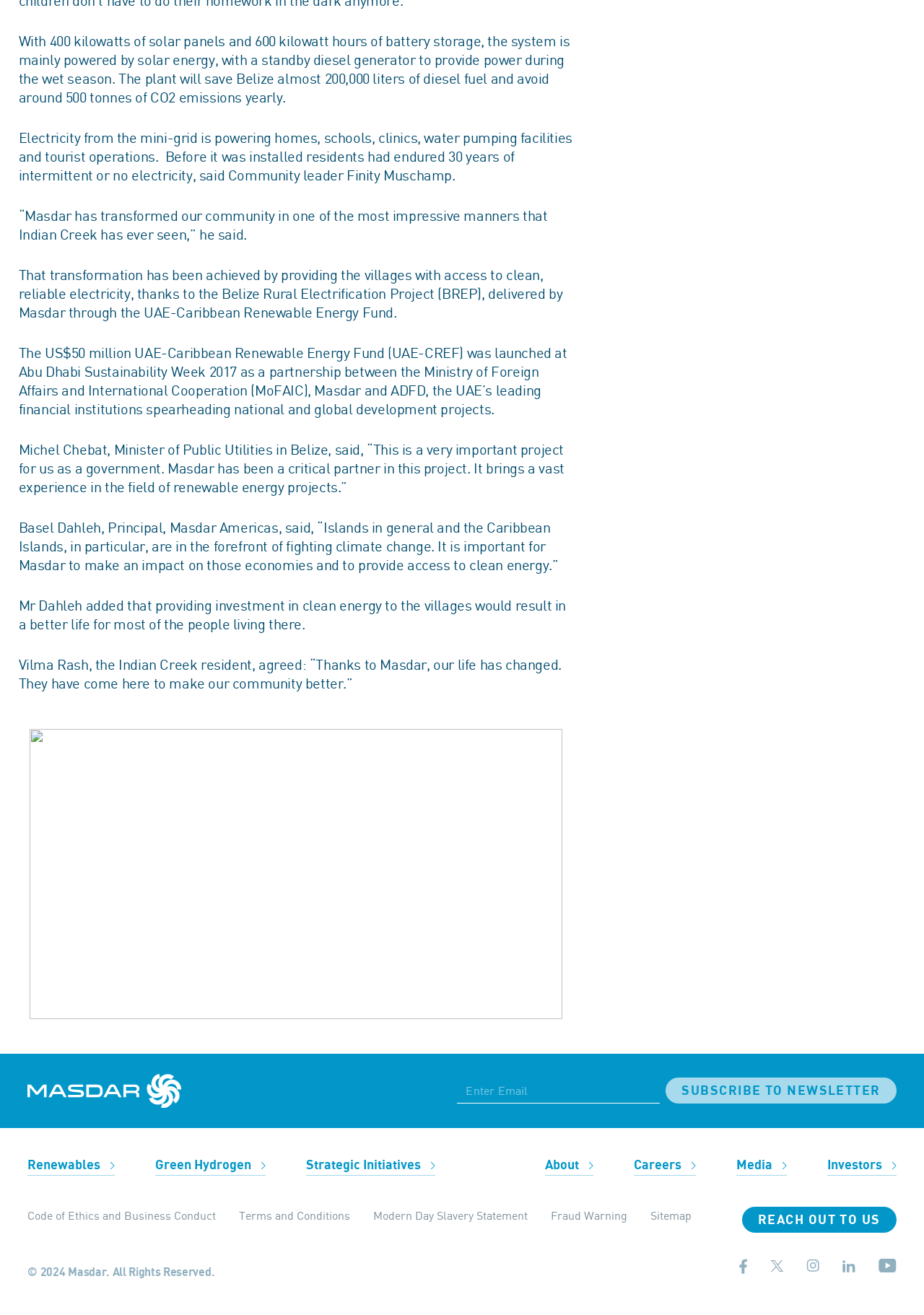Find the bounding box coordinates of the element to click in order to complete the given instruction: "Watch the video."

[0.27, 0.687, 0.371, 0.698]